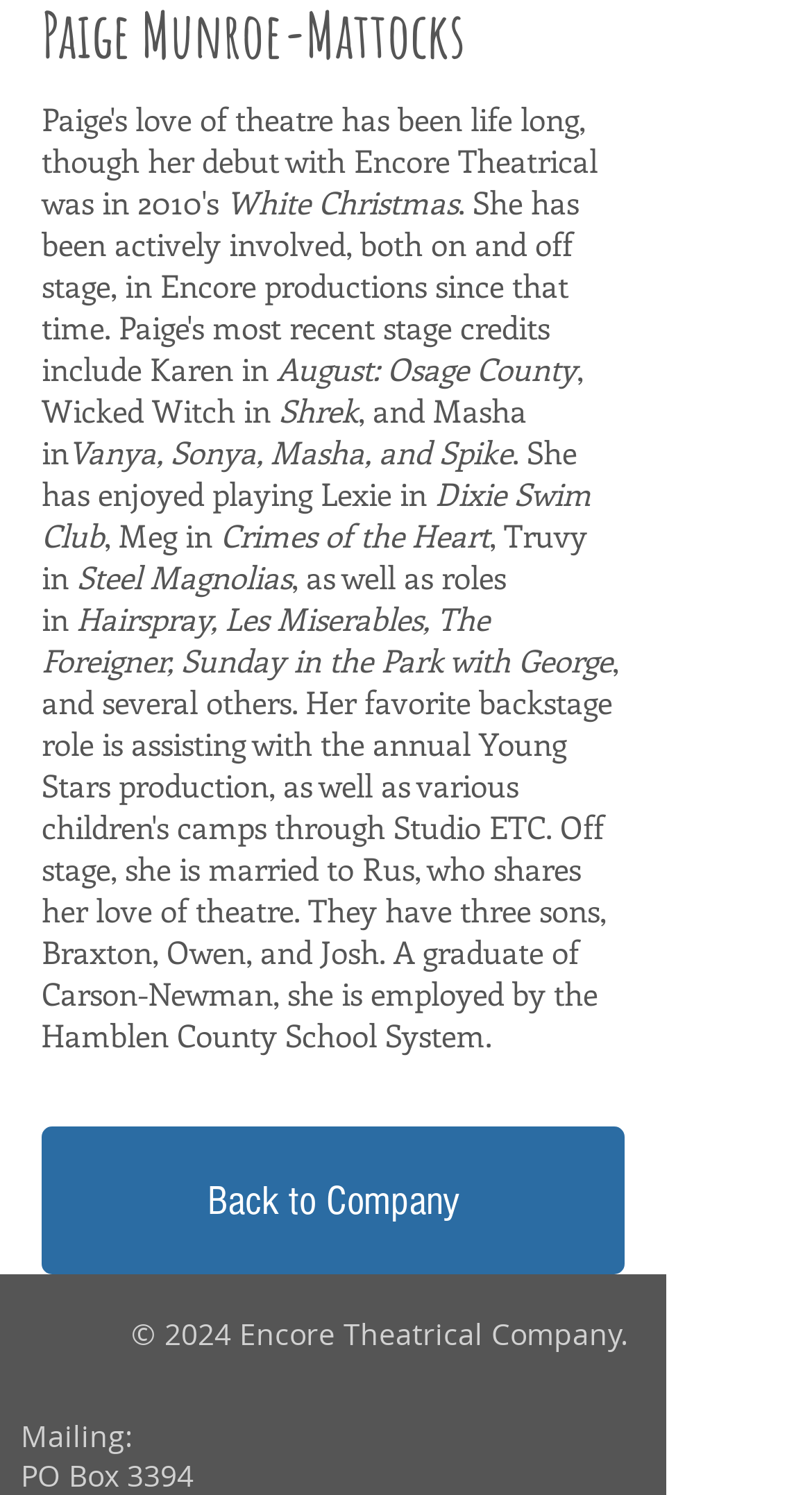Provide the bounding box coordinates for the specified HTML element described in this description: "English". The coordinates should be four float numbers ranging from 0 to 1, in the format [left, top, right, bottom].

None